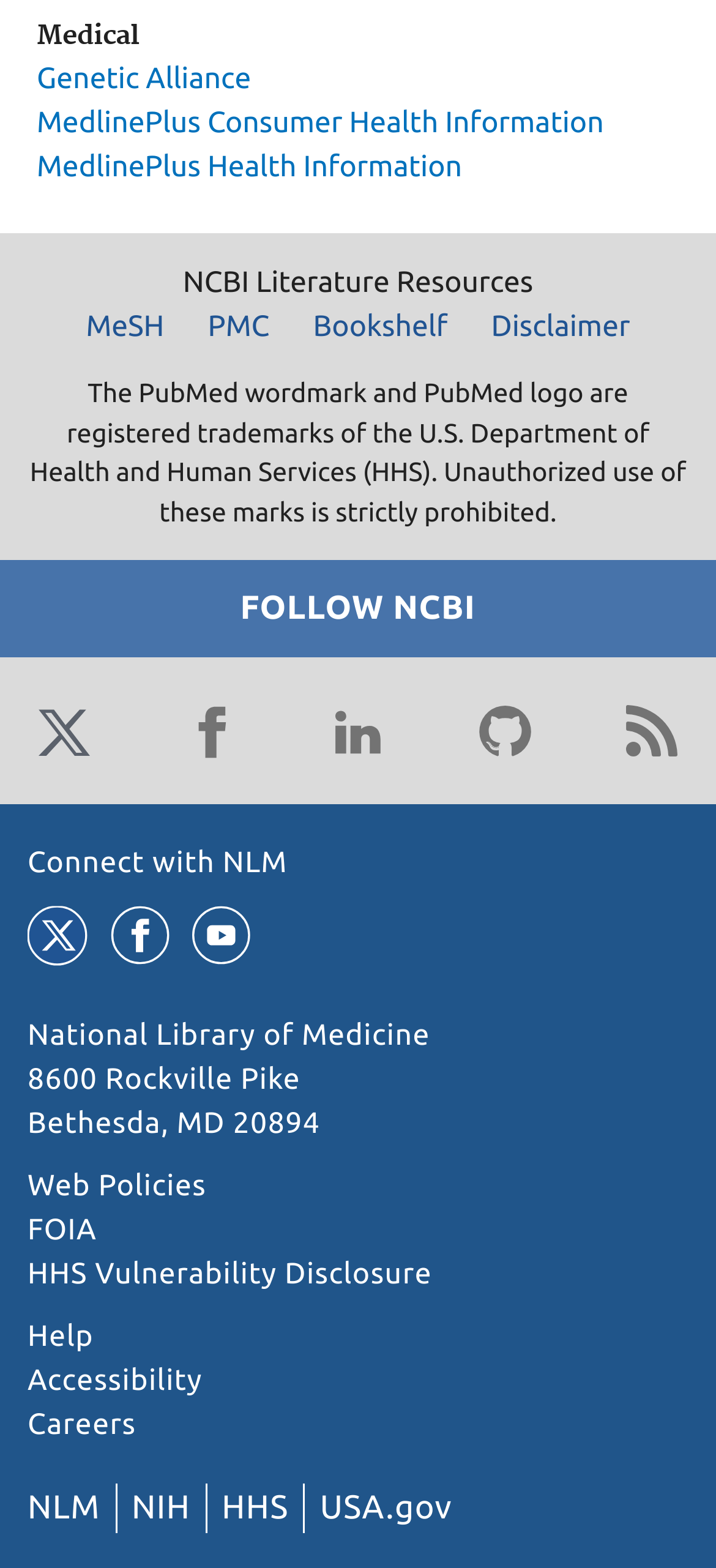Can you show the bounding box coordinates of the region to click on to complete the task described in the instruction: "Connect with NLM"?

[0.038, 0.54, 0.402, 0.561]